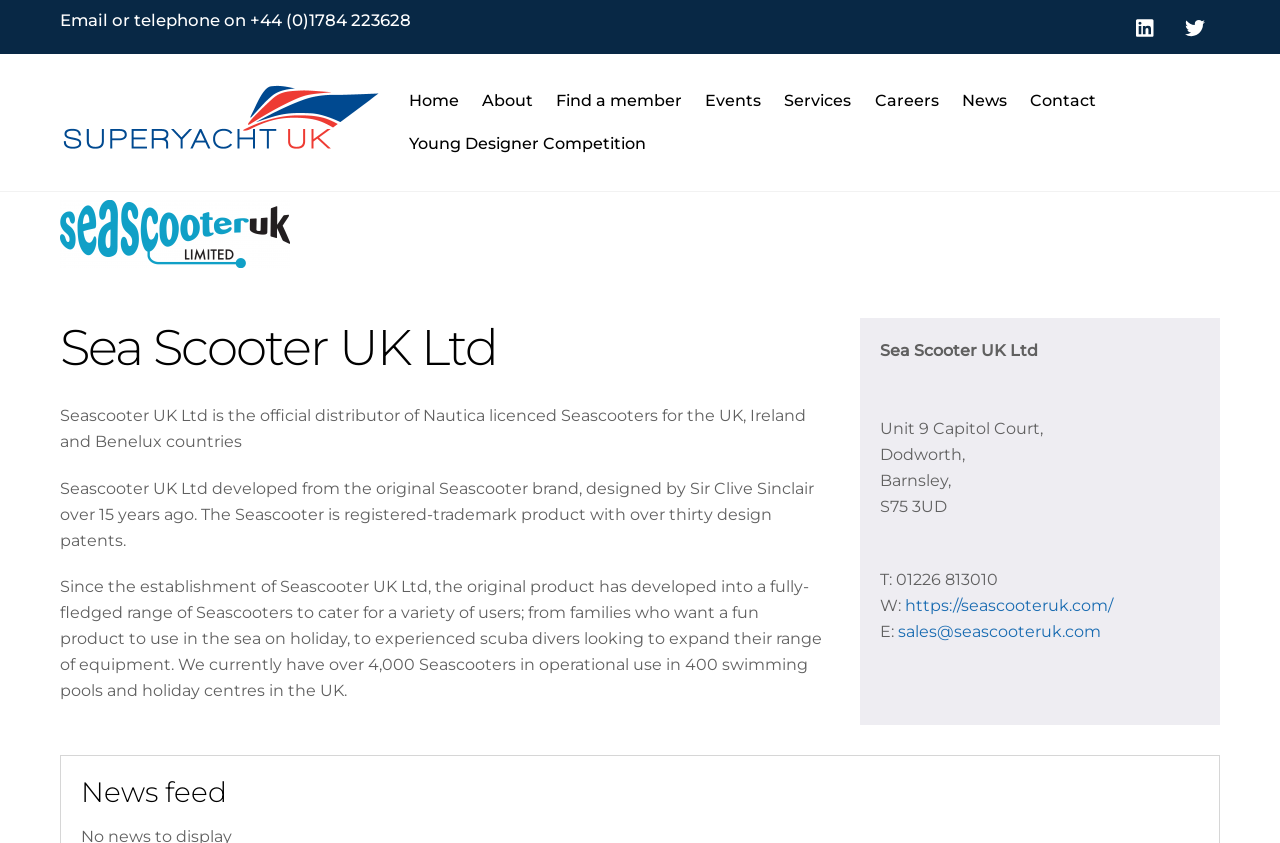Use the details in the image to answer the question thoroughly: 
What is the purpose of Sea Scooter UK Ltd?

I found the purpose of Sea Scooter UK Ltd by reading the static text element on the webpage, which says 'Seascooter UK Ltd is the official distributor of Nautica licenced Seascooters for the UK, Ireland and Benelux countries'. This suggests that the company is responsible for distributing Seascooters in these regions.